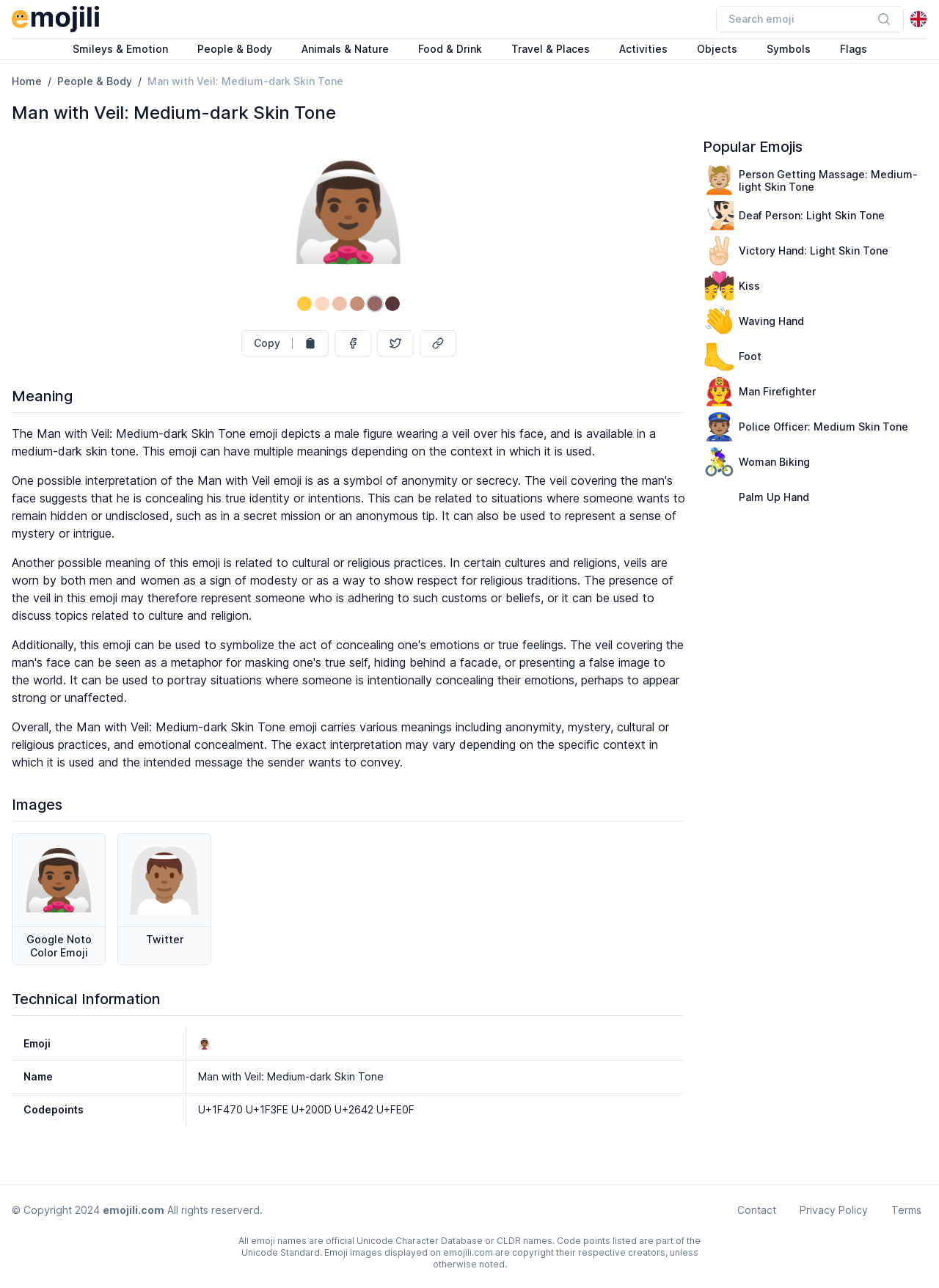What is the meaning of the Man with Veil: Medium-dark Skin Tone emoji?
Please use the image to provide a one-word or short phrase answer.

Anonymity, mystery, cultural or religious practices, and emotional concealment